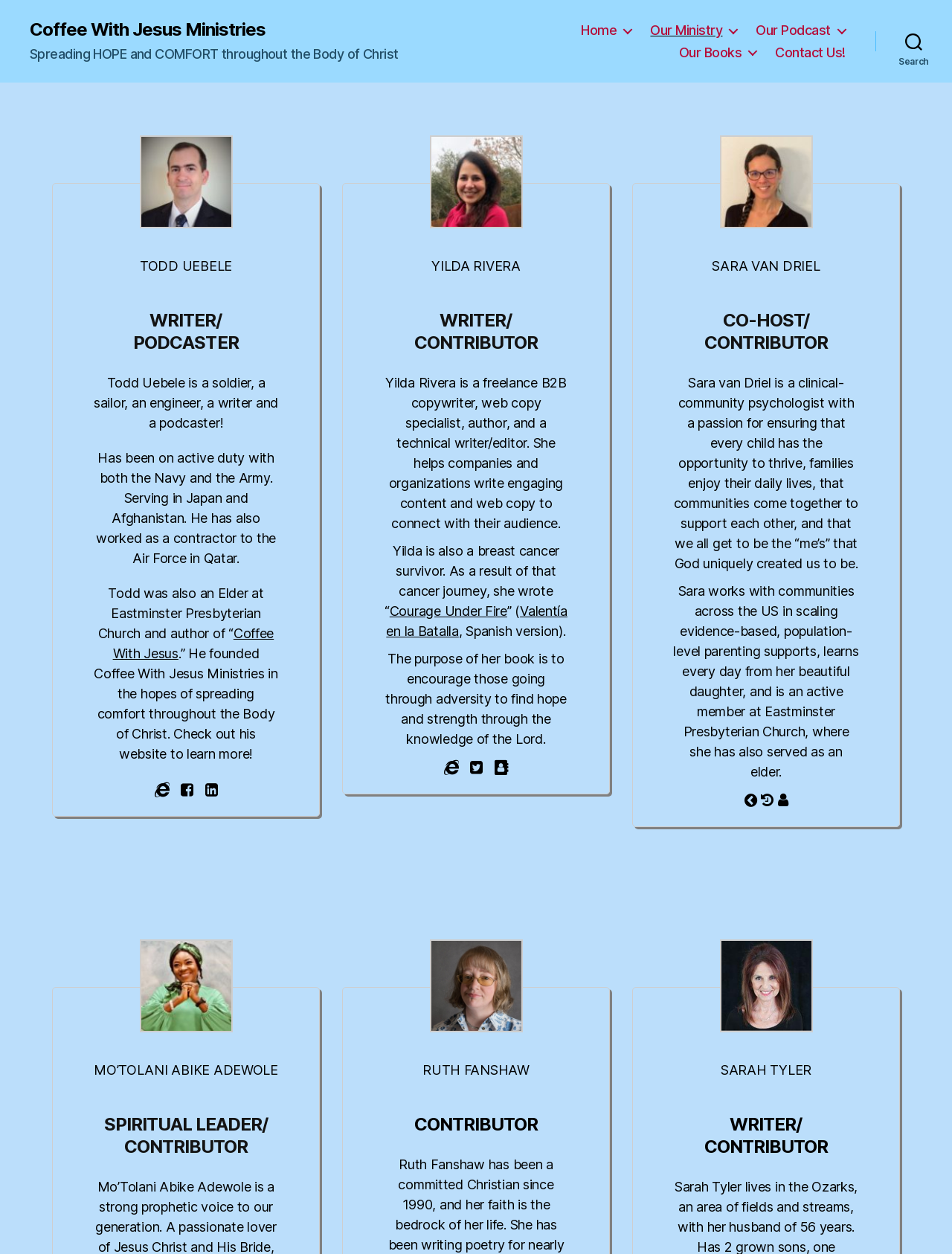Answer the question in one word or a short phrase:
What is the profession of Sara van Driel?

Clinical-community psychologist